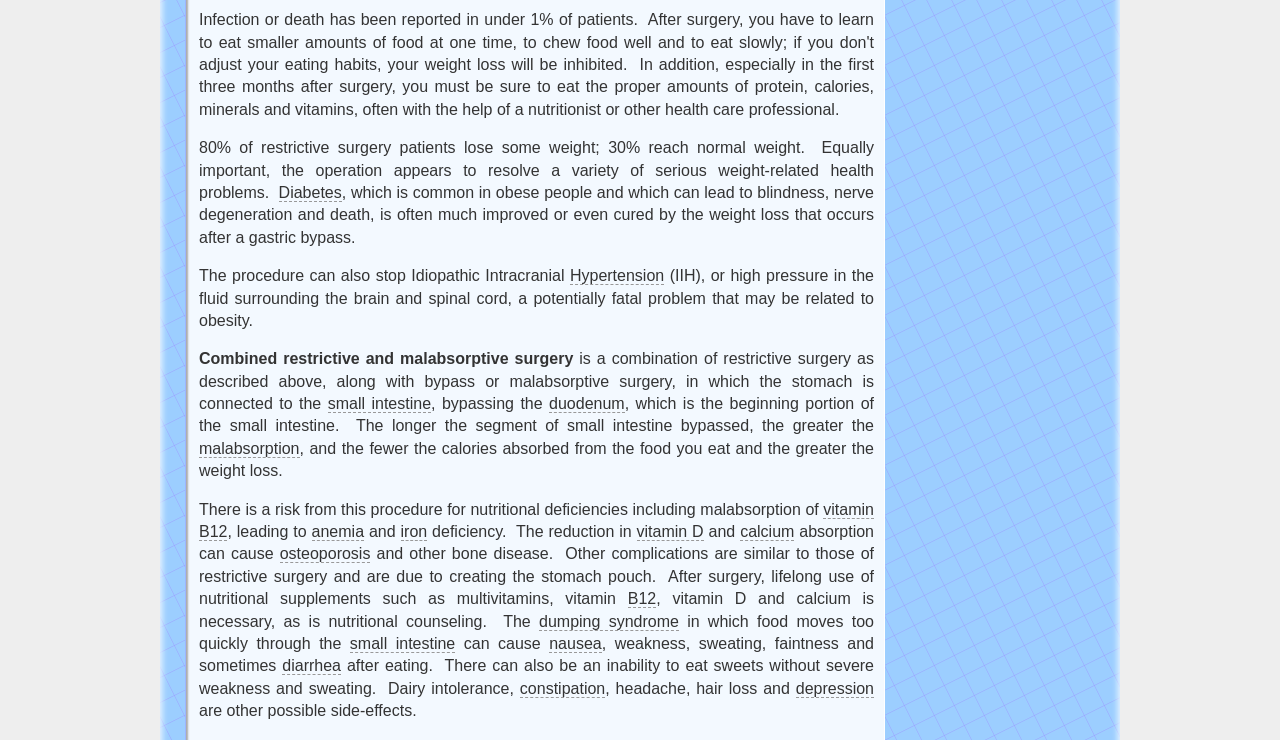Find the bounding box coordinates for the HTML element described as: "small intestine". The coordinates should consist of four float values between 0 and 1, i.e., [left, top, right, bottom].

[0.273, 0.858, 0.356, 0.882]